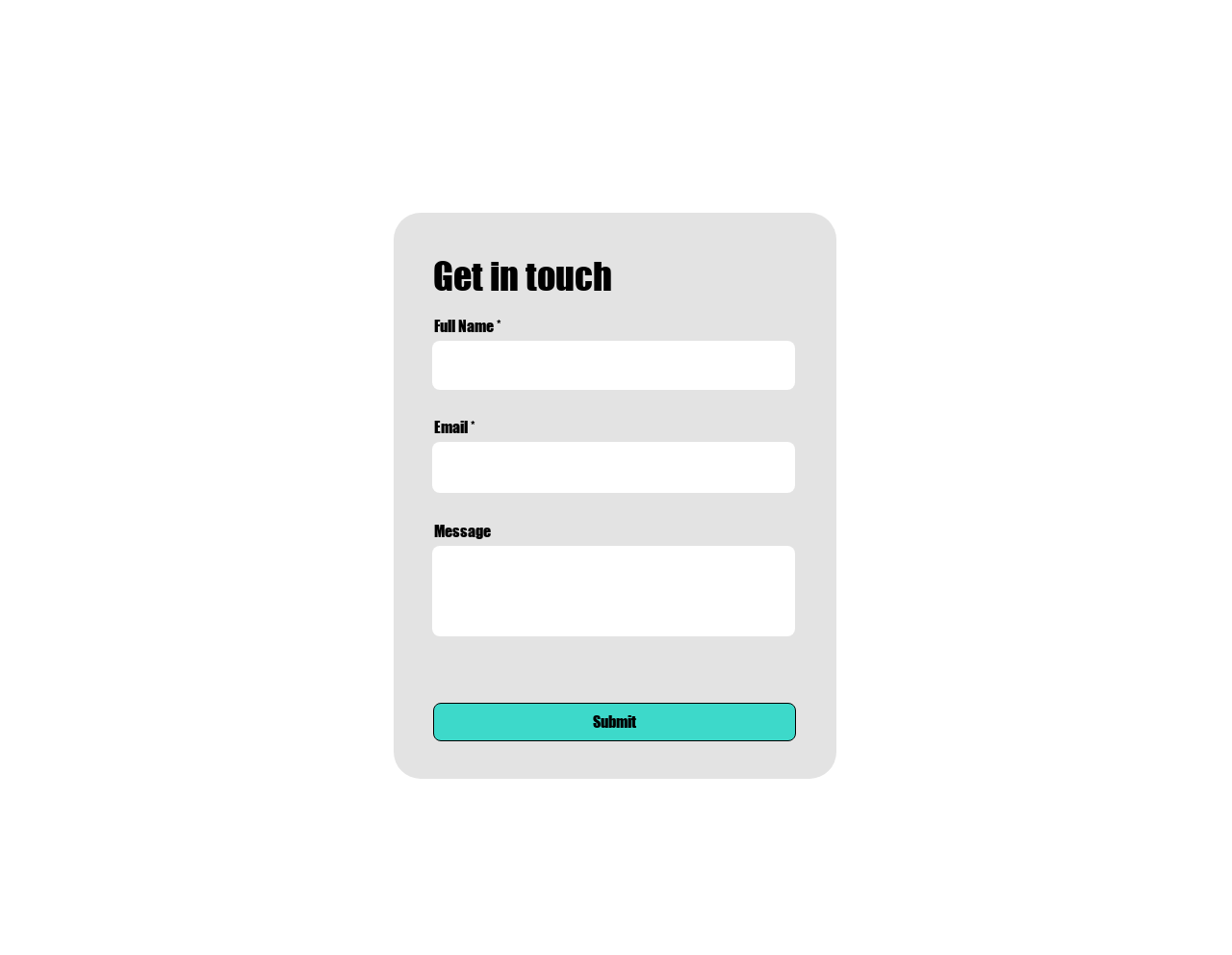What is the position of the Submit button?
Based on the visual, give a brief answer using one word or a short phrase.

Below the Message field